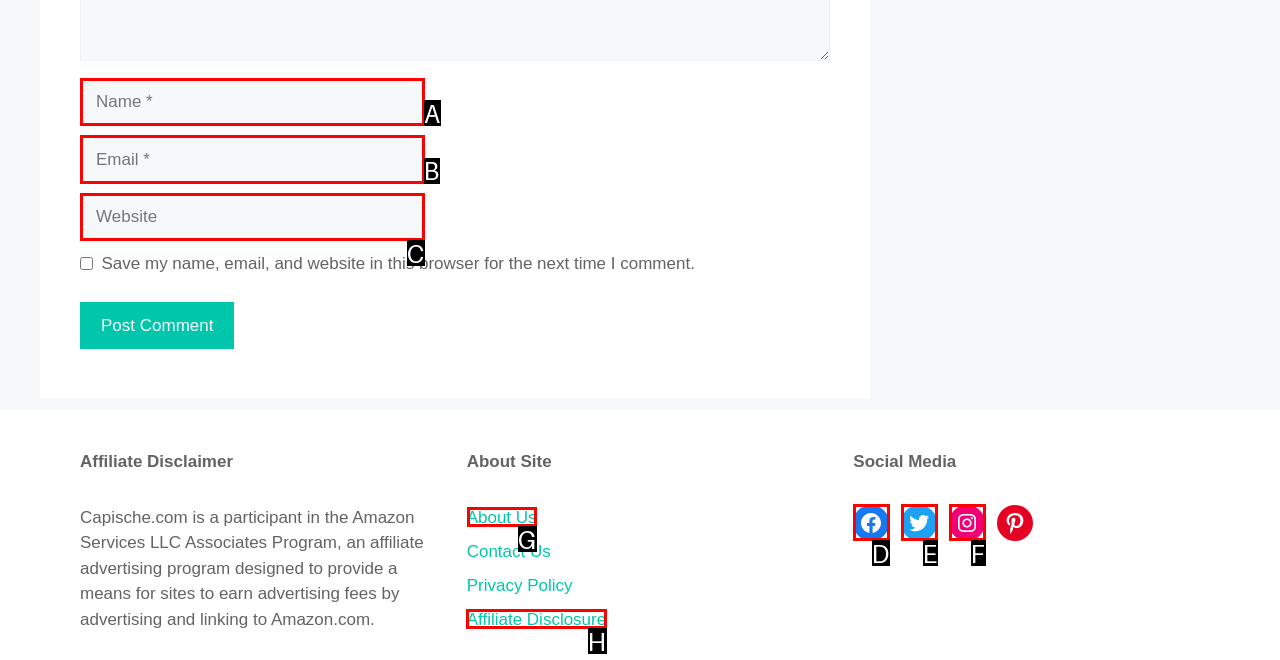Decide which letter you need to select to fulfill the task: Visit the About Us page
Answer with the letter that matches the correct option directly.

G